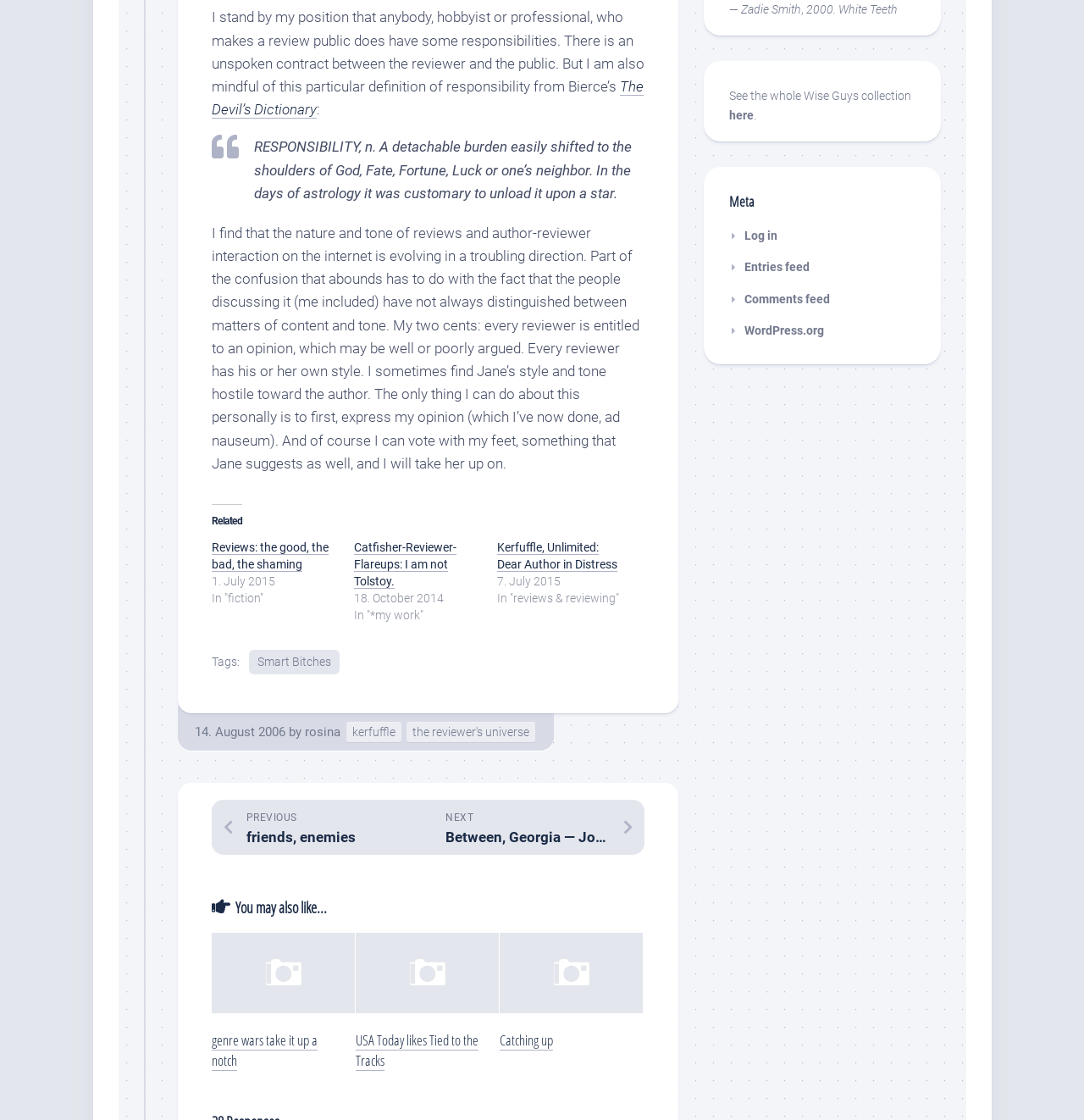What is the topic of the blog post?
Carefully examine the image and provide a detailed answer to the question.

The blog post discusses the responsibility of reviewers and the tone of reviews, with the author sharing their opinion on the matter and referencing a definition of responsibility from 'The Devil’s Dictionary'.